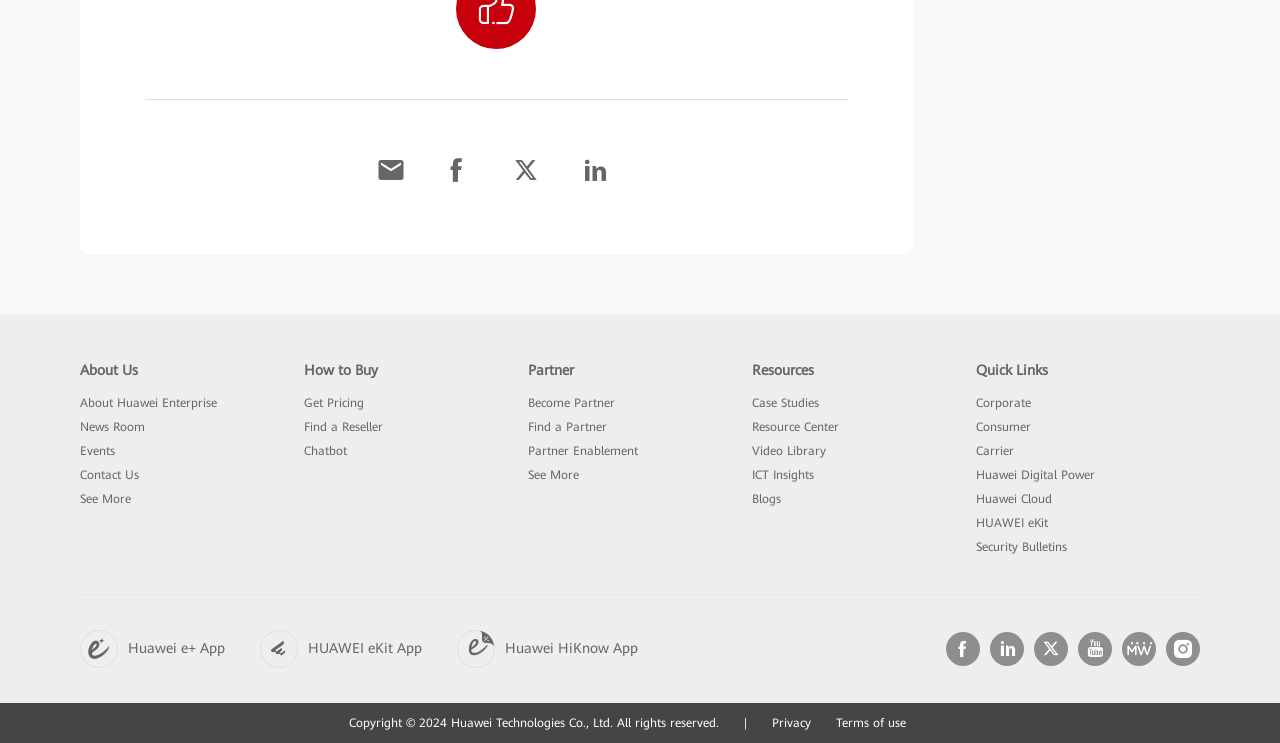What is the company name mentioned in the footer?
Based on the image, answer the question in a detailed manner.

I found the company name in the footer section of the webpage, specifically in the copyright notice, which states 'Copyright © 2024 Huawei Technologies Co., Ltd. All rights reserved.'